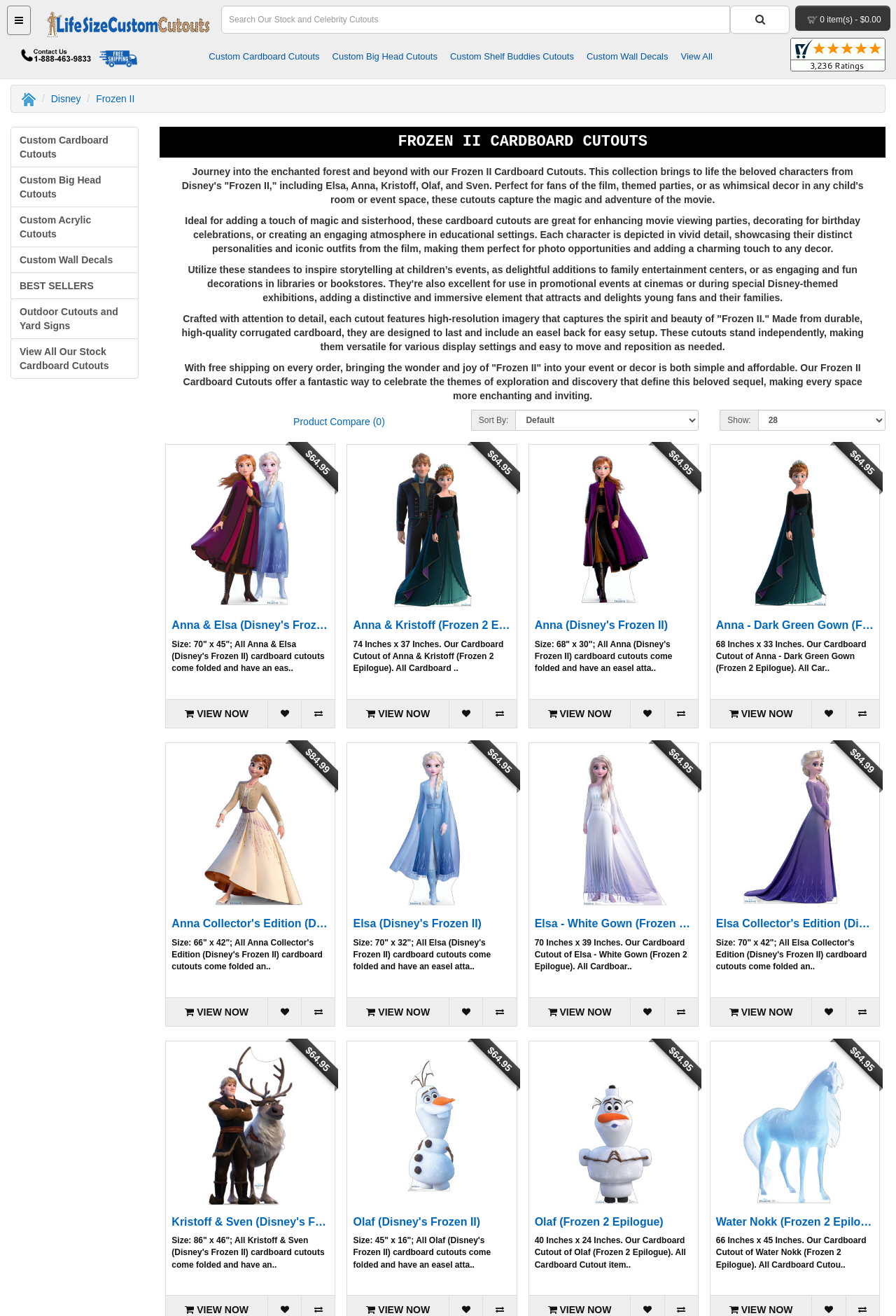Kindly provide the bounding box coordinates of the section you need to click on to fulfill the given instruction: "Sort products by".

[0.575, 0.311, 0.78, 0.327]